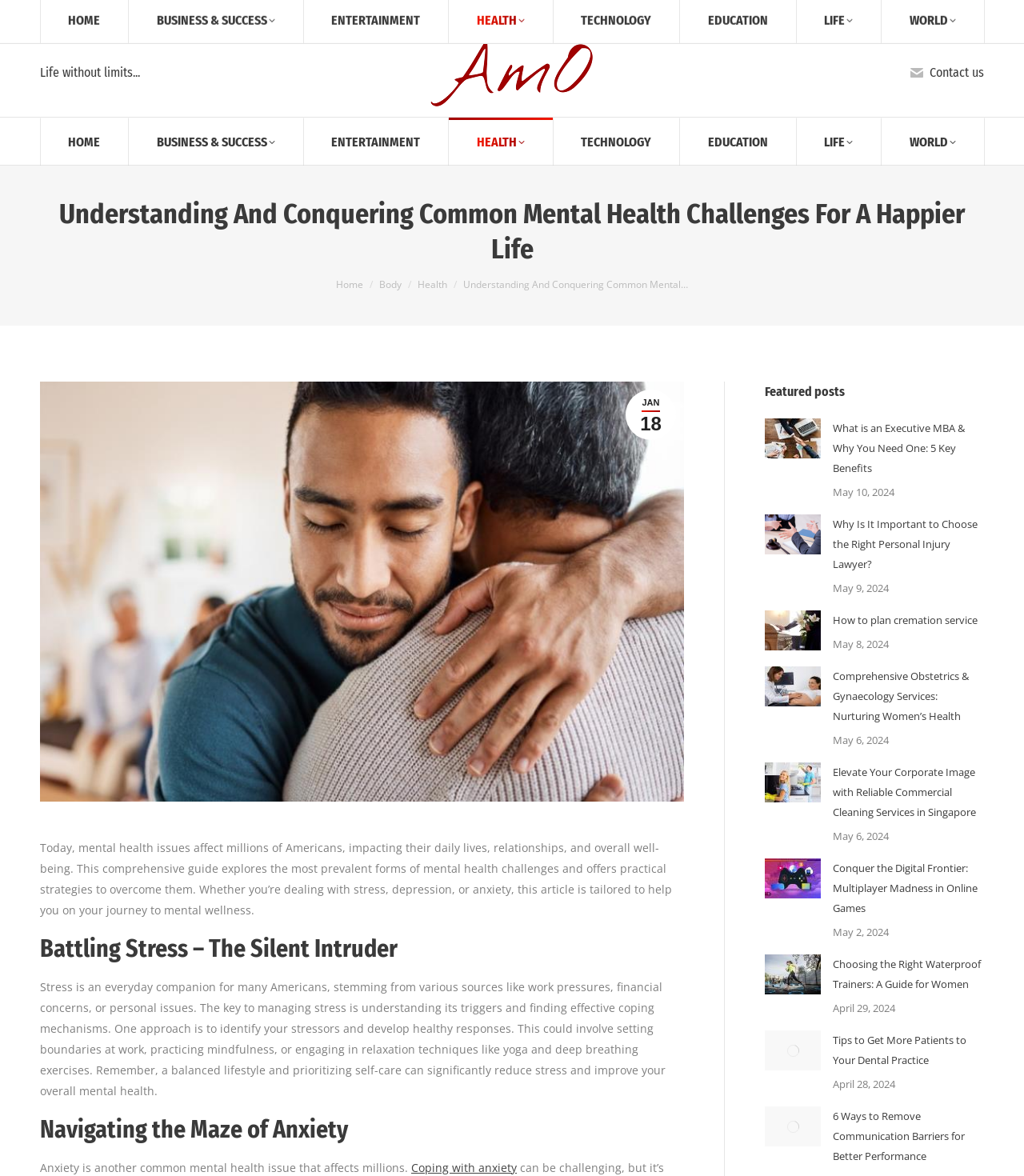What is the date of the oldest featured post?
Please respond to the question with as much detail as possible.

I found the date of the oldest featured post by looking at the timestamps of each featured post and finding the earliest one, which is 'April 28, 2024'.